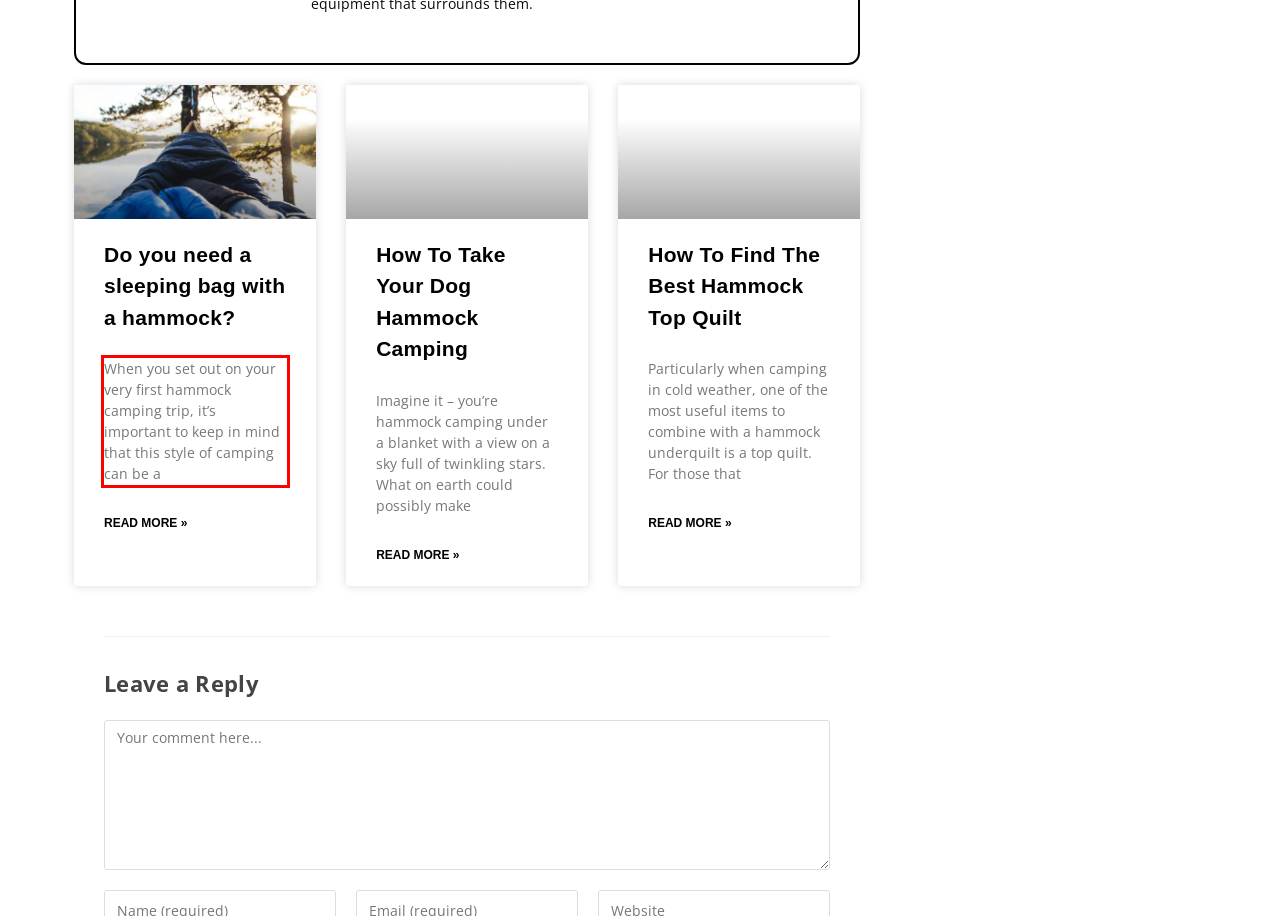You are presented with a webpage screenshot featuring a red bounding box. Perform OCR on the text inside the red bounding box and extract the content.

When you set out on your very first hammock camping trip, it’s important to keep in mind that this style of camping can be a